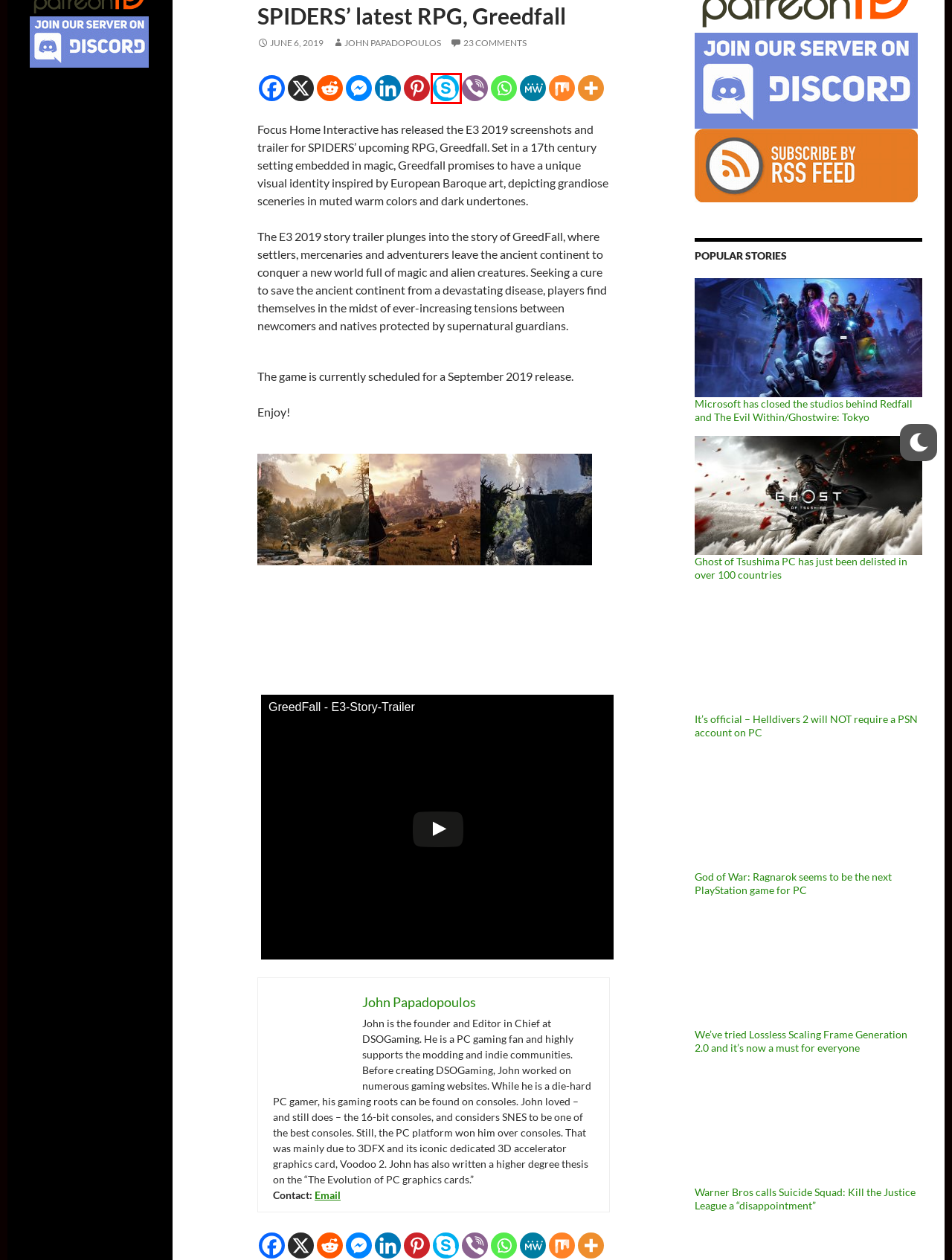You have a screenshot of a webpage with an element surrounded by a red bounding box. Choose the webpage description that best describes the new page after clicking the element inside the red bounding box. Here are the candidates:
A. Skype
B. God of War: Ragnarok seems to be the next PlayStation game for PC
C. It's official - Helldivers 2 will NOT require a PSN account on PC
D. We’ve tried Lossless Scaling Frame Generation 2.0 and it's now a must for everyone
E. John Papadopoulos, Author at DSOGaming
F. Warner Bros calls Suicide Squad: Kill the Justice League a "disappointment"
G. Ghost of Tsushima PC has just been delisted in over 100 countries
H. Microsoft has closed the studios behind Redfall and The Evil Within/Ghostwire: Tokyo

A